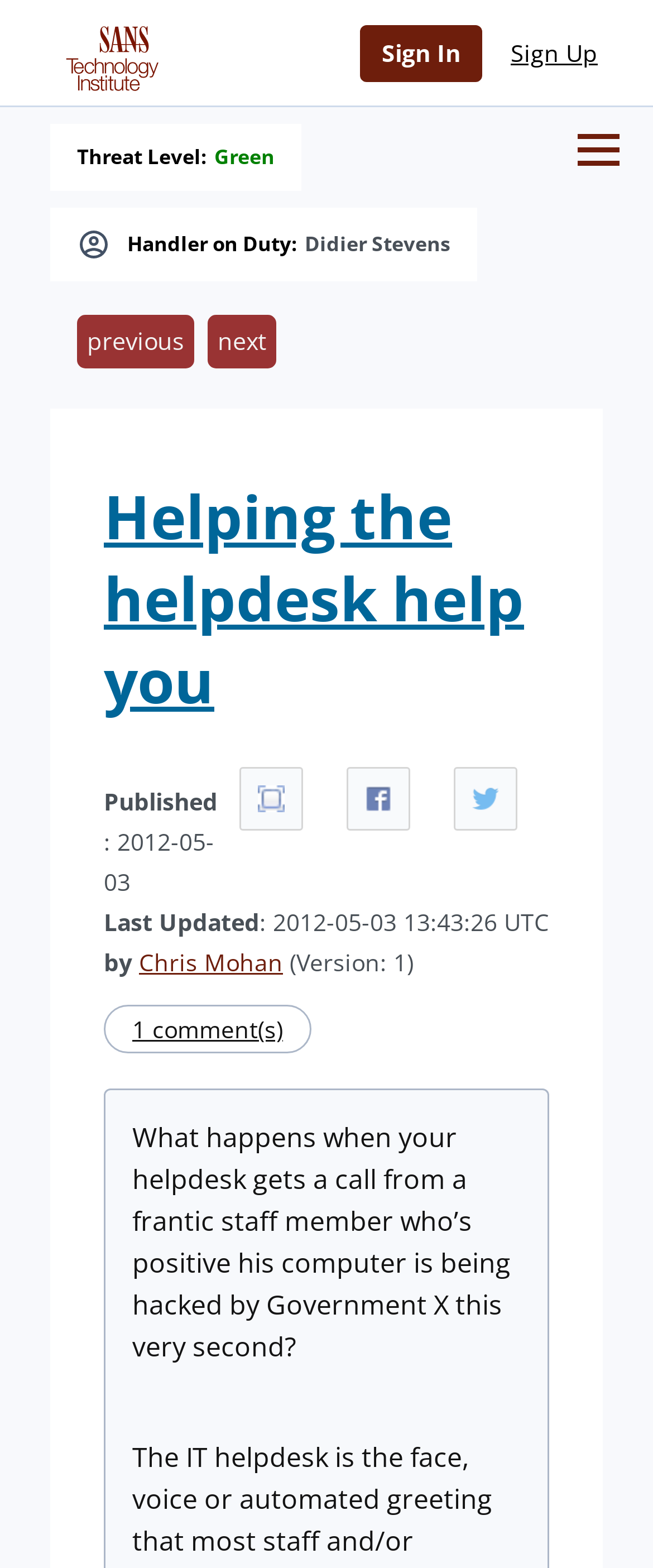How many comments are there on this article?
Based on the image, give a one-word or short phrase answer.

1